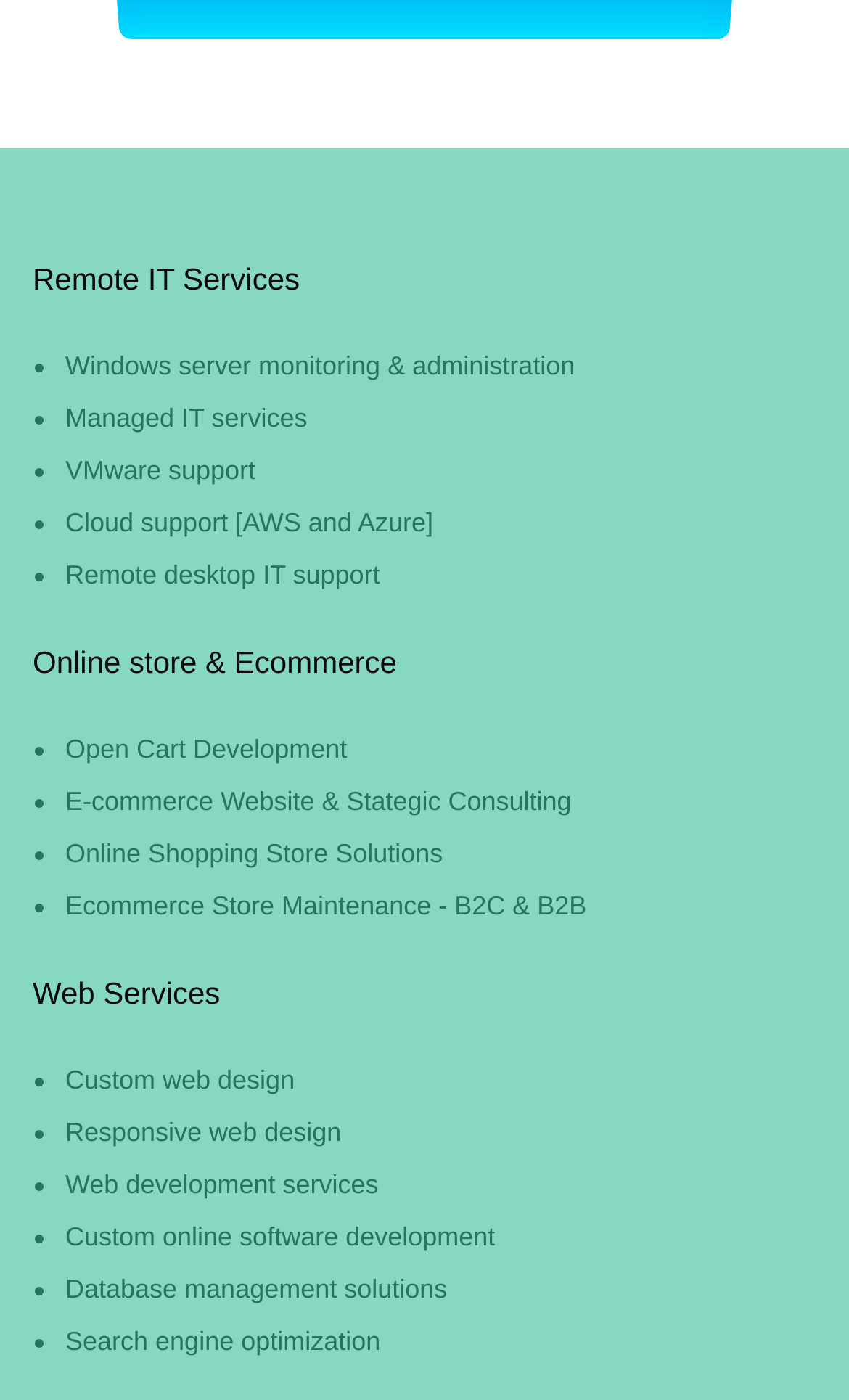Provide the bounding box coordinates in the format (top-left x, top-left y, bottom-right x, bottom-right y). All values are floating point numbers between 0 and 1. Determine the bounding box coordinate of the UI element described as: VMware support

[0.077, 0.325, 0.301, 0.347]